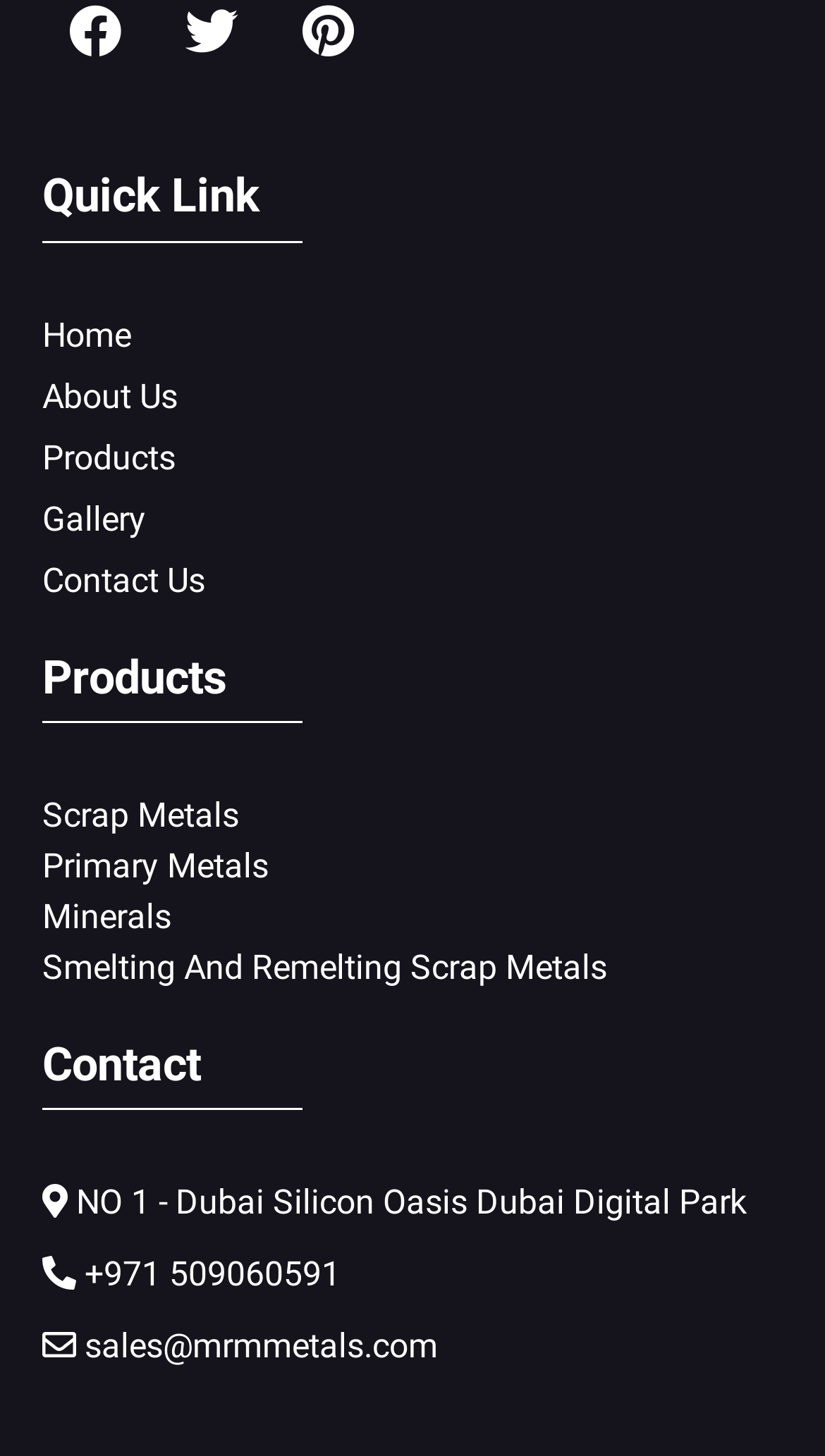Determine the coordinates of the bounding box for the clickable area needed to execute this instruction: "Visit the link 'Helping Middle and High School Students Find the Truth in Social Media'".

None